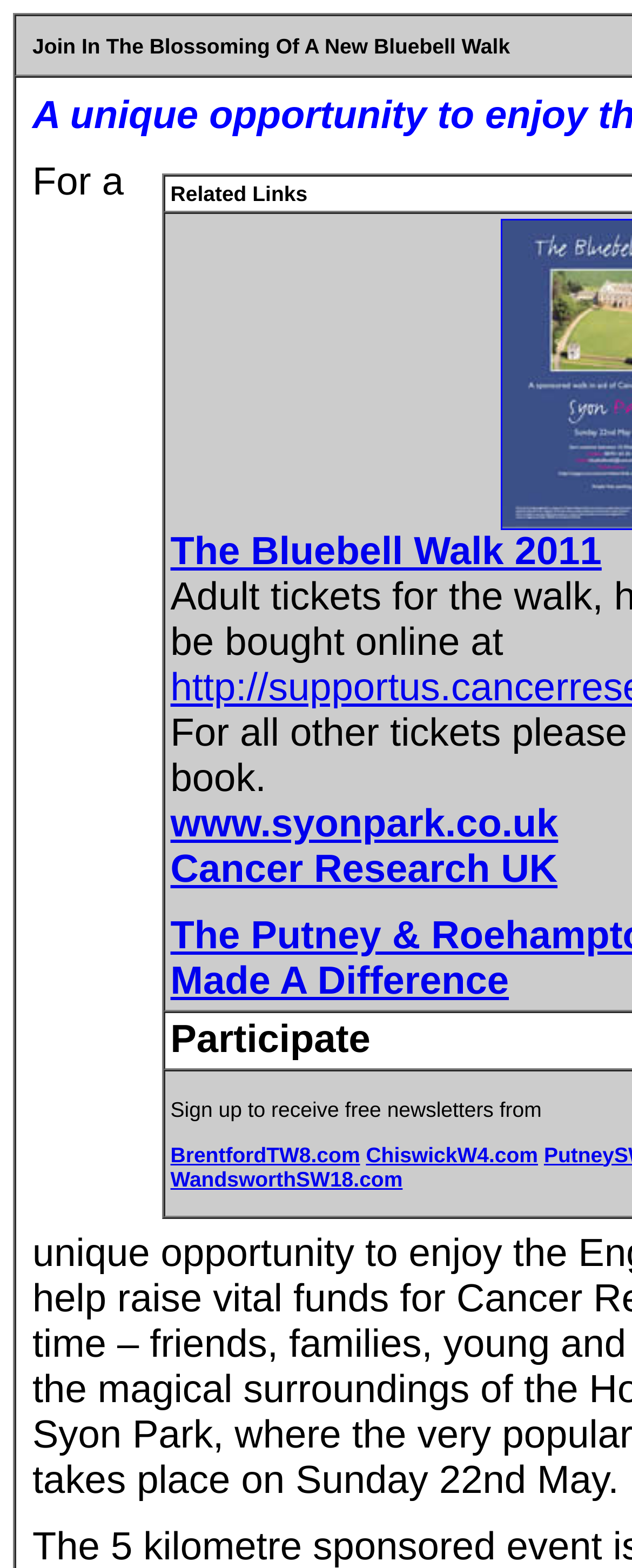For the given element description ChiswickW4.com, determine the bounding box coordinates of the UI element. The coordinates should follow the format (top-left x, top-left y, bottom-right x, bottom-right y) and be within the range of 0 to 1.

[0.579, 0.728, 0.851, 0.744]